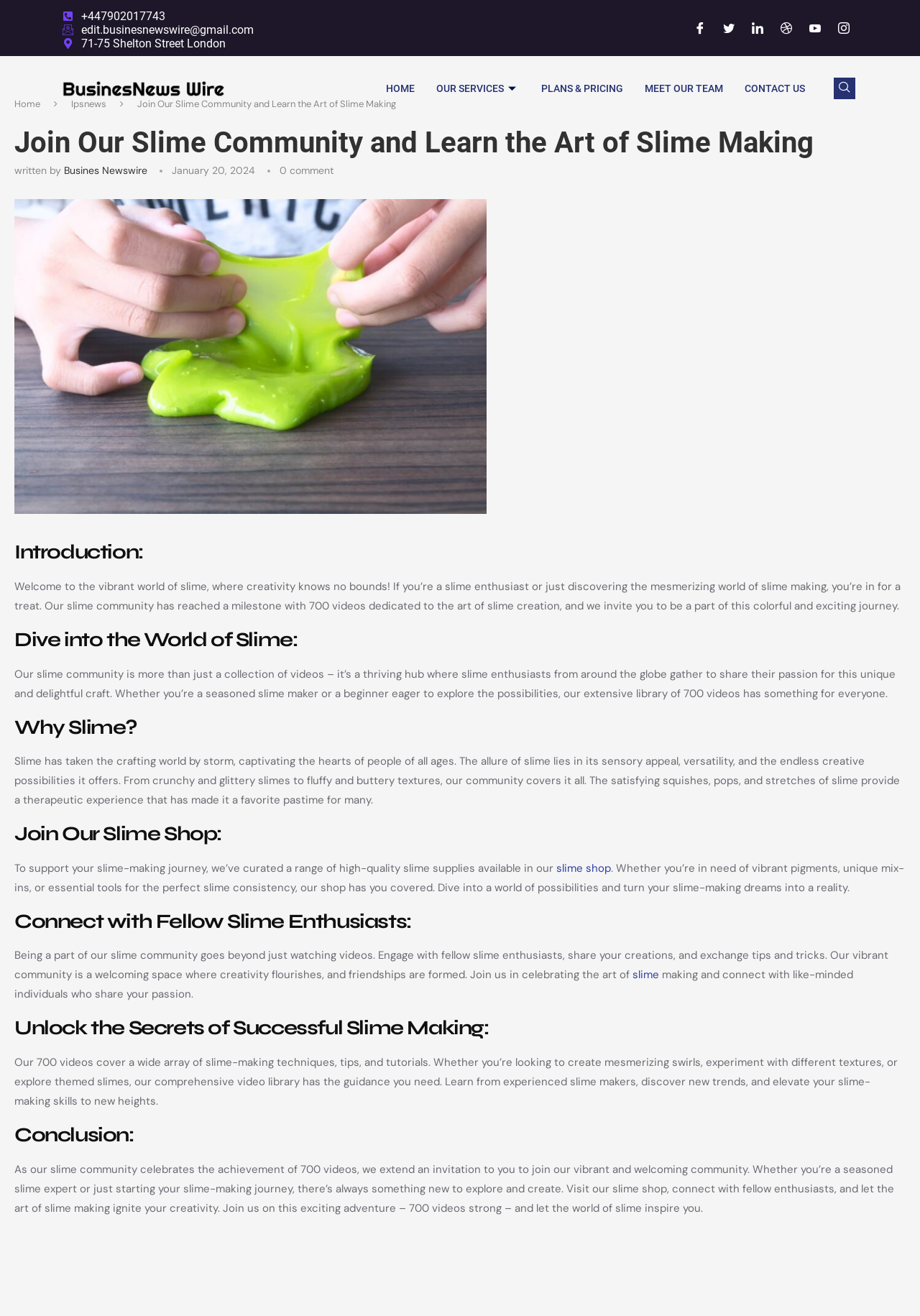How many videos are mentioned in the article?
Using the visual information, respond with a single word or phrase.

700